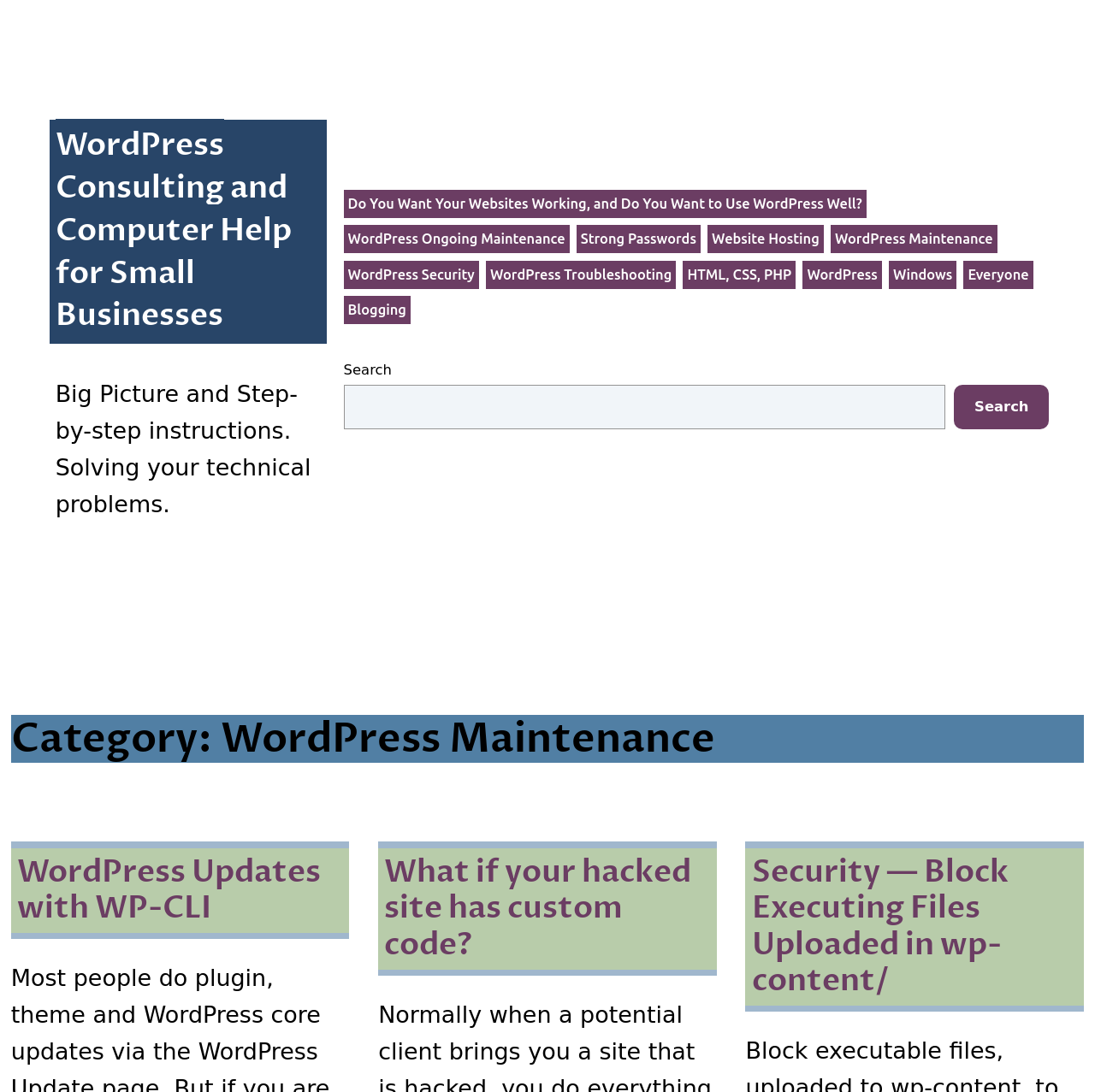Please identify the bounding box coordinates of the area I need to click to accomplish the following instruction: "Click on WordPress Consulting and Computer Help for Small Businesses".

[0.05, 0.109, 0.266, 0.314]